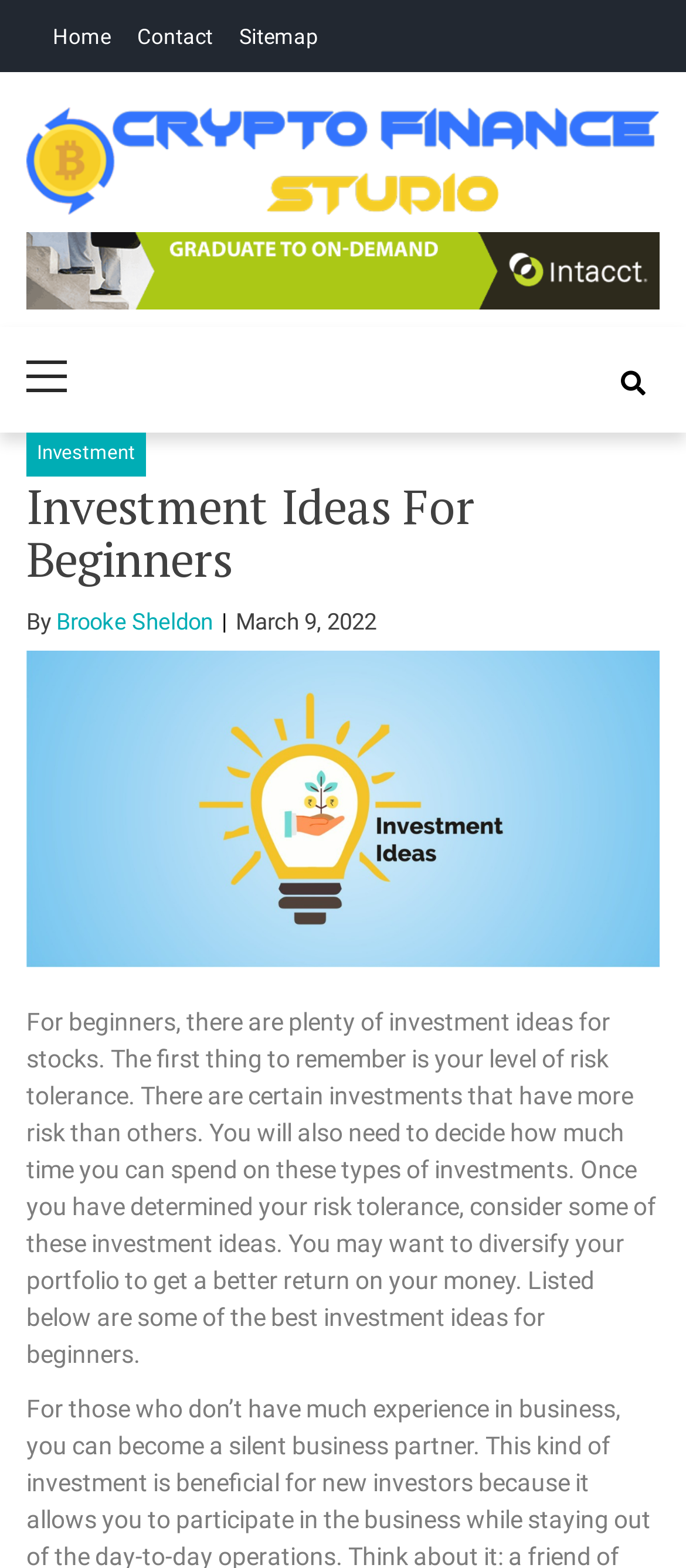Refer to the image and provide a thorough answer to this question:
Who is the author of the article?

The author of the article can be determined by looking at the text below the main heading, which mentions 'By Brooke Sheldon'. This indicates that Brooke Sheldon is the author of the article.